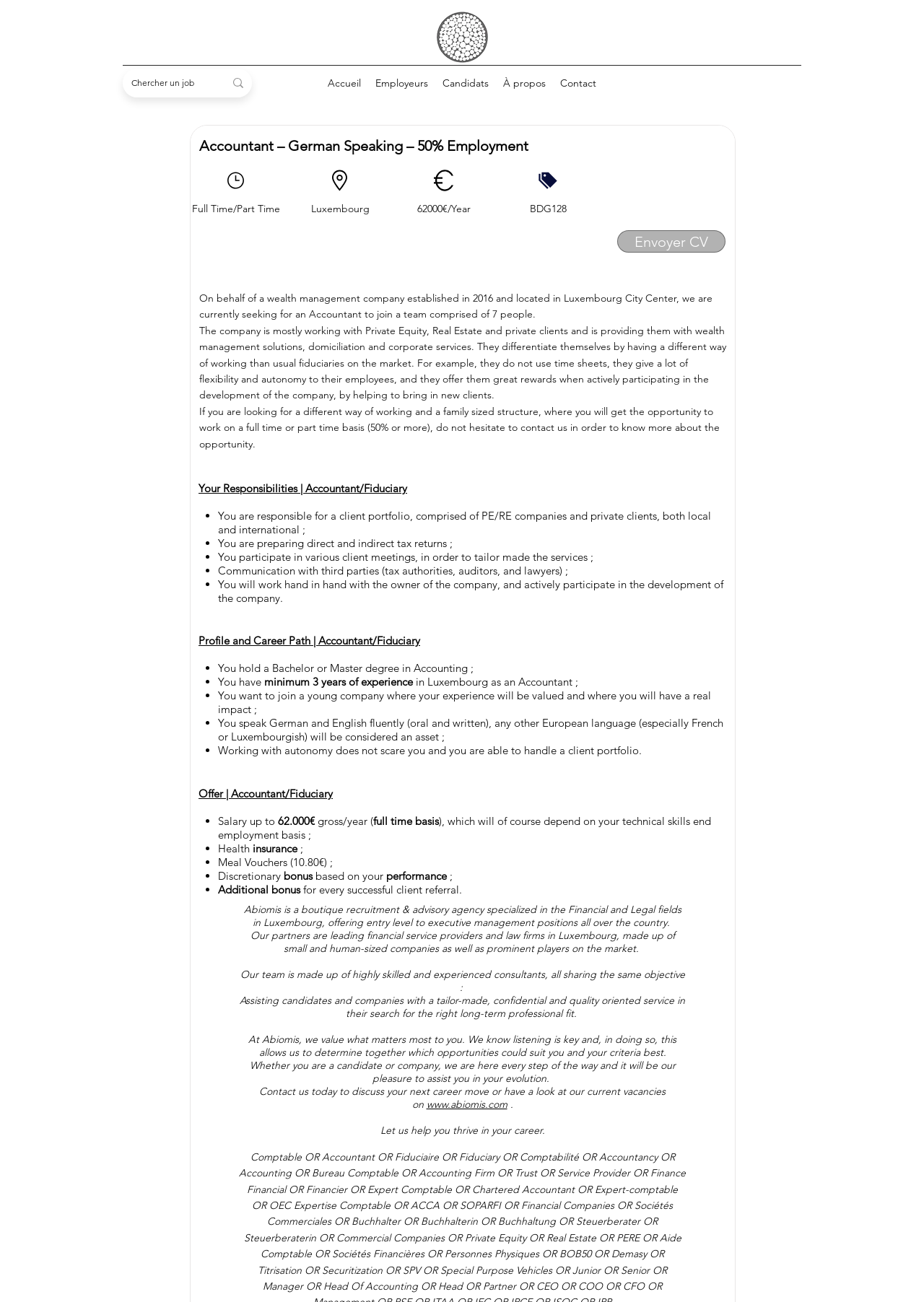Identify and provide the bounding box coordinates of the UI element described: "aria-label="Chercher un job"". The coordinates should be formatted as [left, top, right, bottom], with each number being a float between 0 and 1.

[0.243, 0.053, 0.273, 0.075]